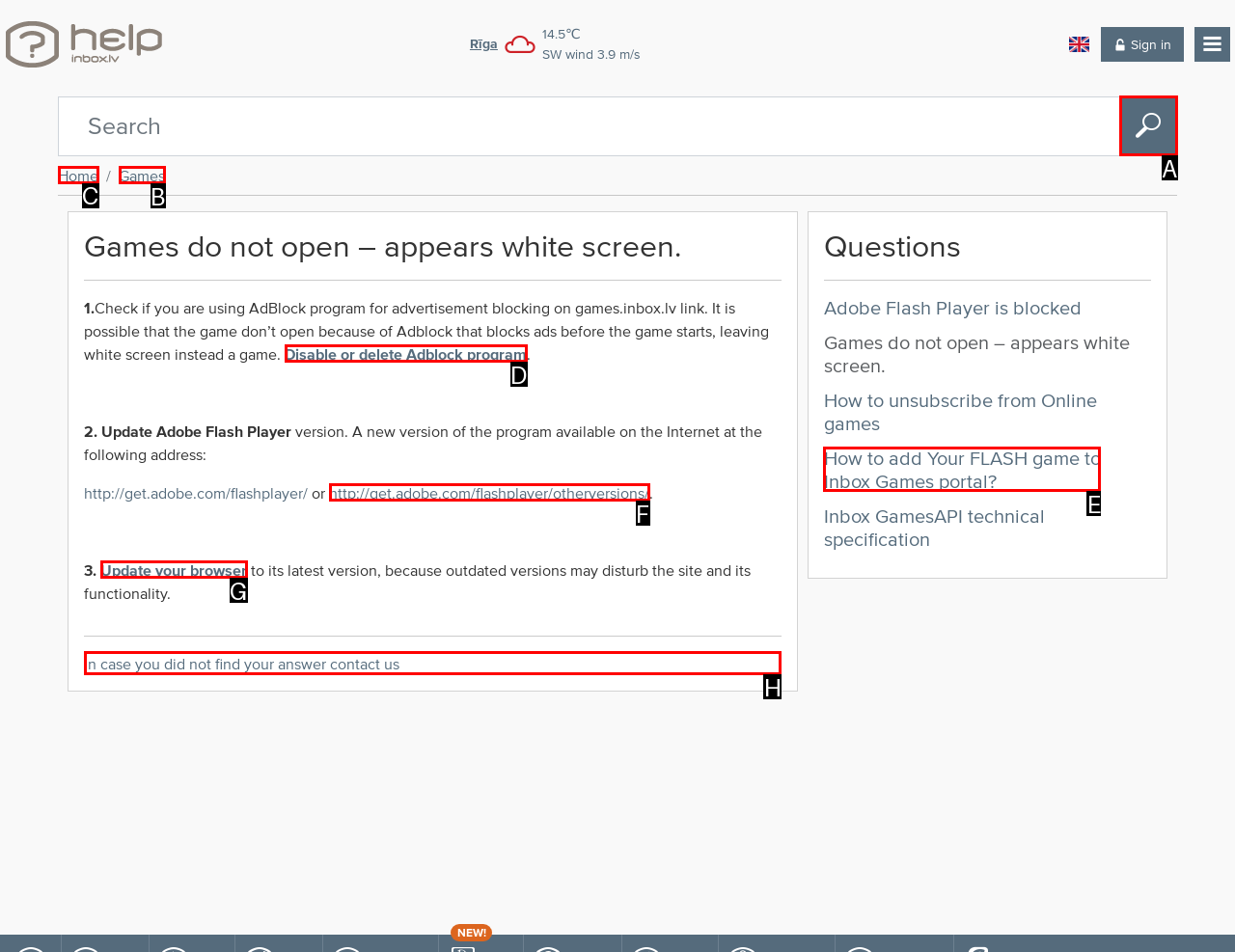Pick the option that should be clicked to perform the following task: Go to home page
Answer with the letter of the selected option from the available choices.

C